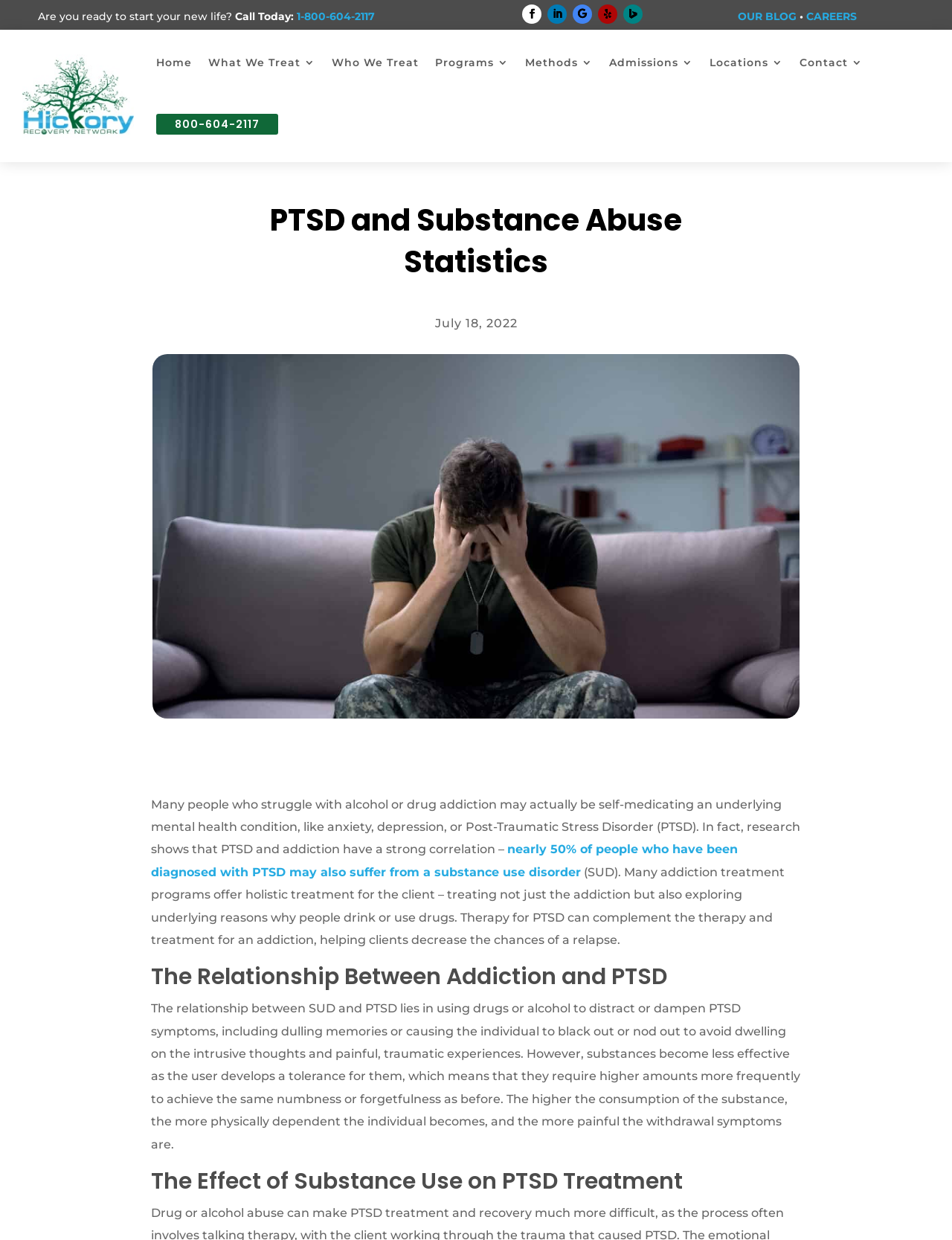Find the bounding box coordinates for the area that should be clicked to accomplish the instruction: "Learn about PTSD and substance abuse statistics".

[0.159, 0.679, 0.775, 0.712]